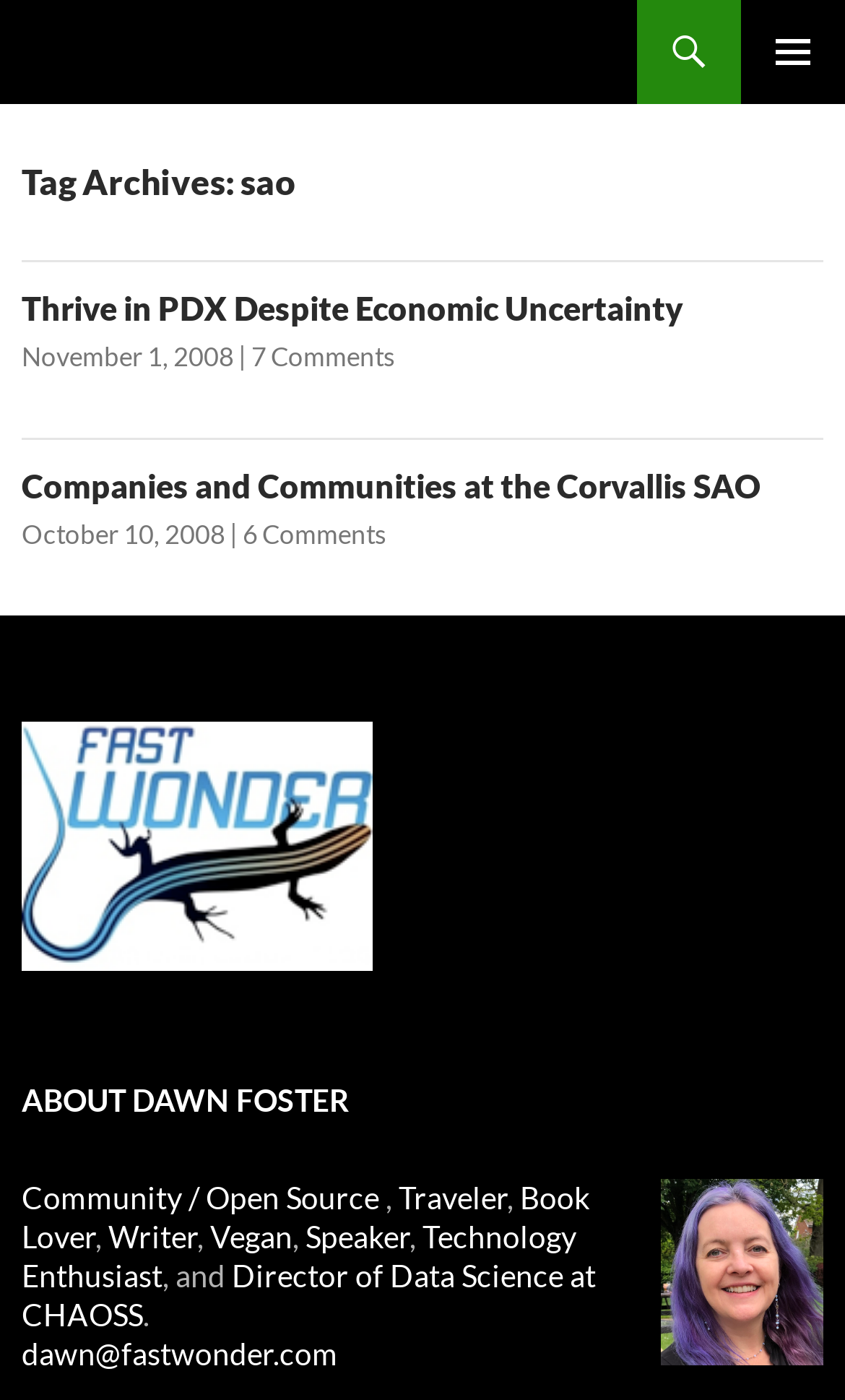Please answer the following question using a single word or phrase: 
What is the email address of the author?

dawn@fastwonder.com